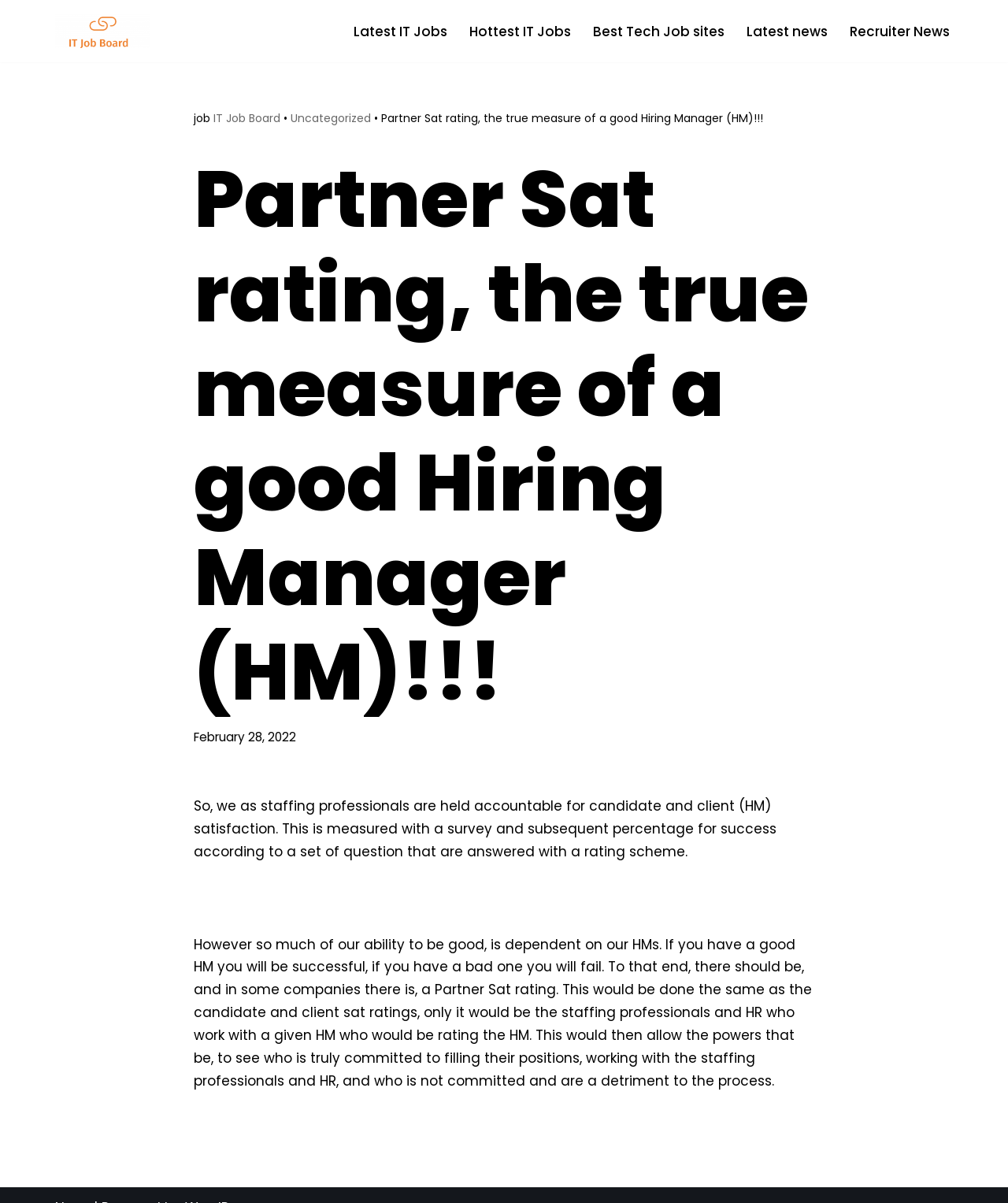Determine the bounding box coordinates of the clickable area required to perform the following instruction: "Click on 'IT Job Board'". The coordinates should be represented as four float numbers between 0 and 1: [left, top, right, bottom].

[0.211, 0.092, 0.278, 0.105]